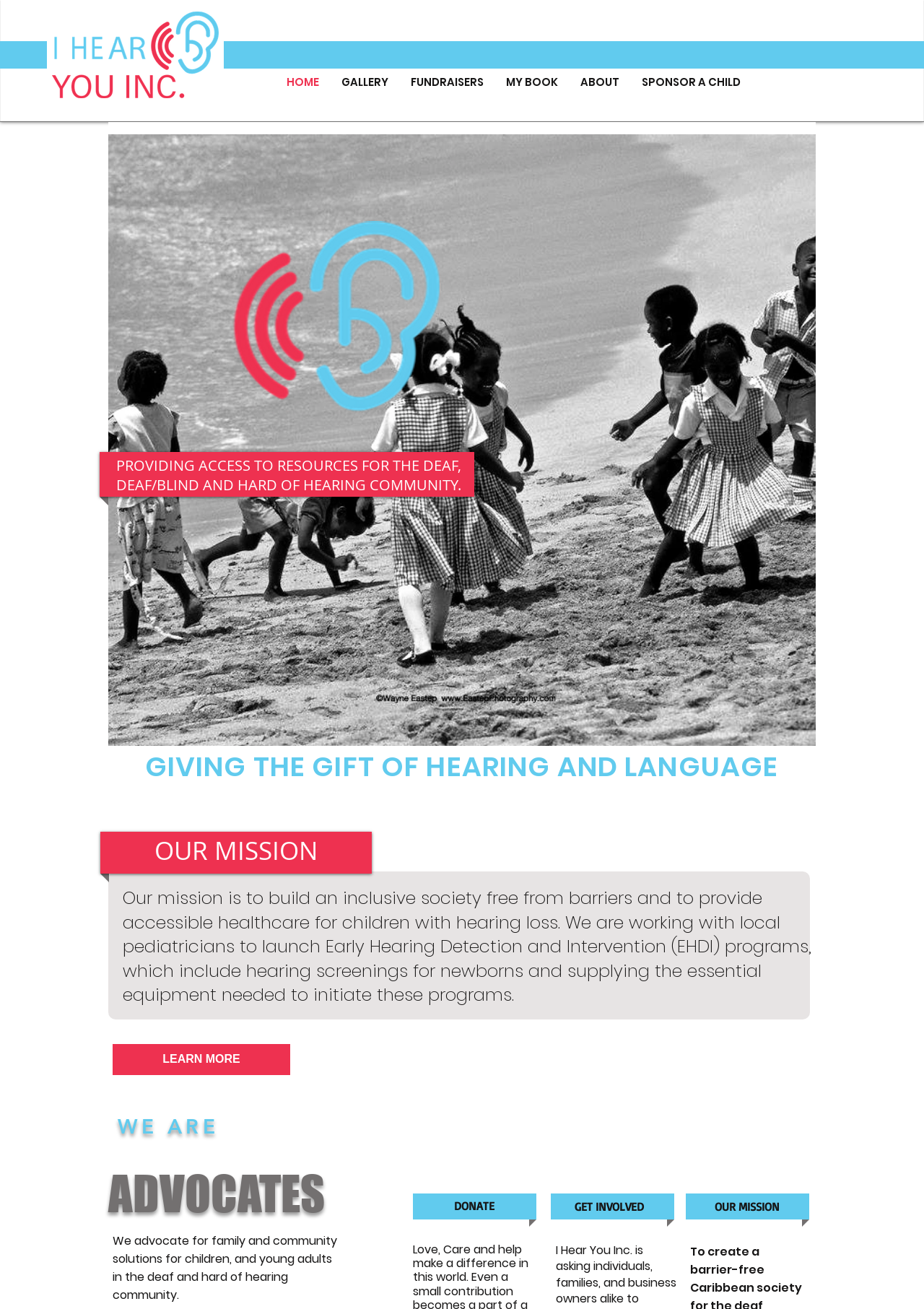Locate the bounding box coordinates of the clickable area to execute the instruction: "Click the PayPal Button". Provide the coordinates as four float numbers between 0 and 1, represented as [left, top, right, bottom].

[0.849, 0.025, 0.983, 0.075]